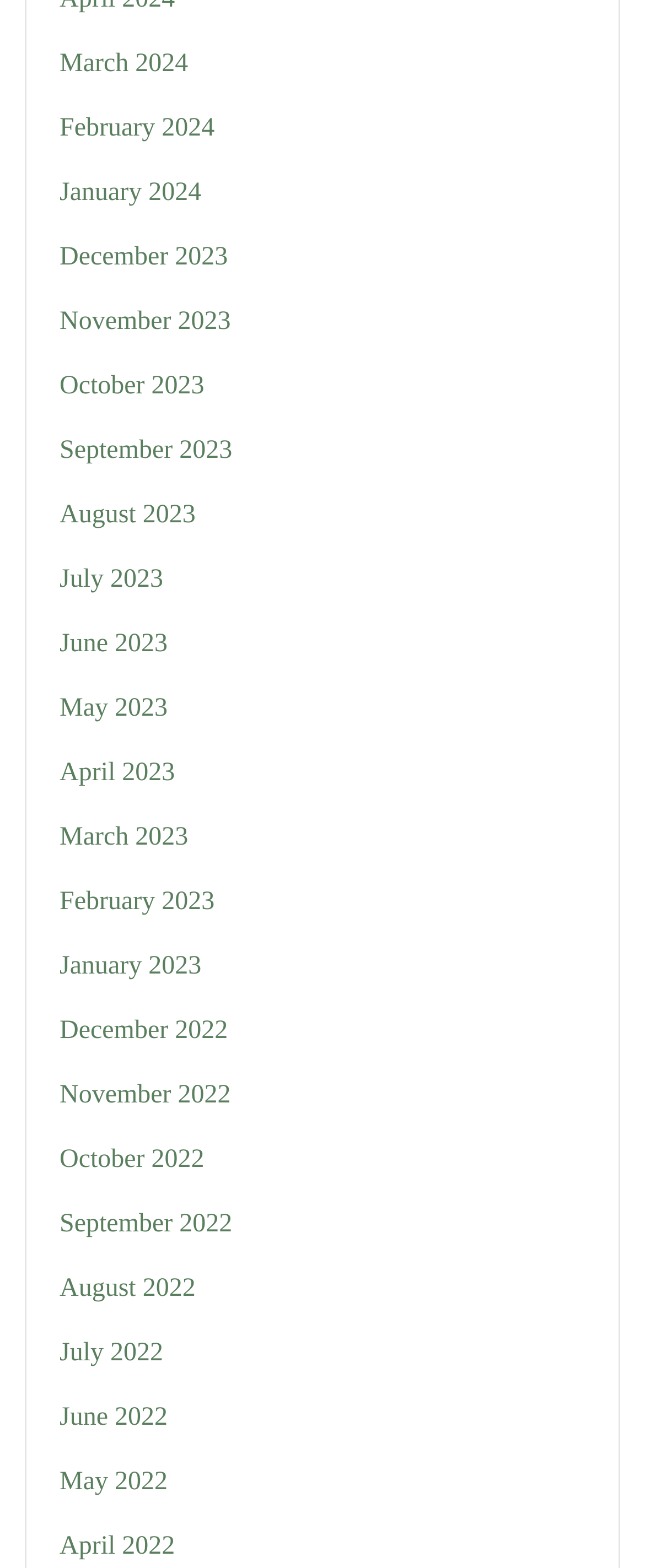Calculate the bounding box coordinates of the UI element given the description: "March 2024".

[0.092, 0.032, 0.292, 0.049]